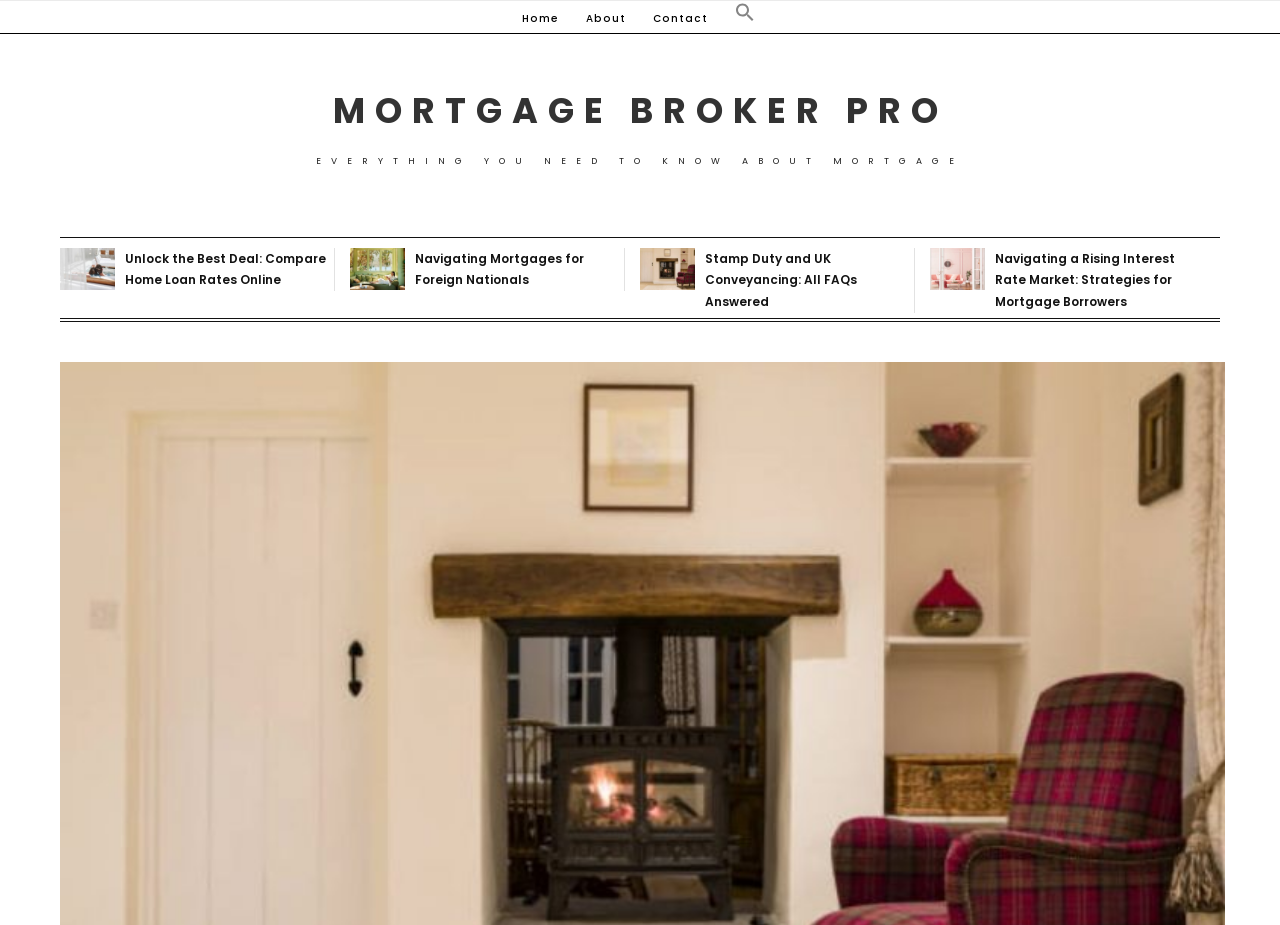Please pinpoint the bounding box coordinates for the region I should click to adhere to this instruction: "compare home loan rates online".

[0.047, 0.268, 0.09, 0.321]